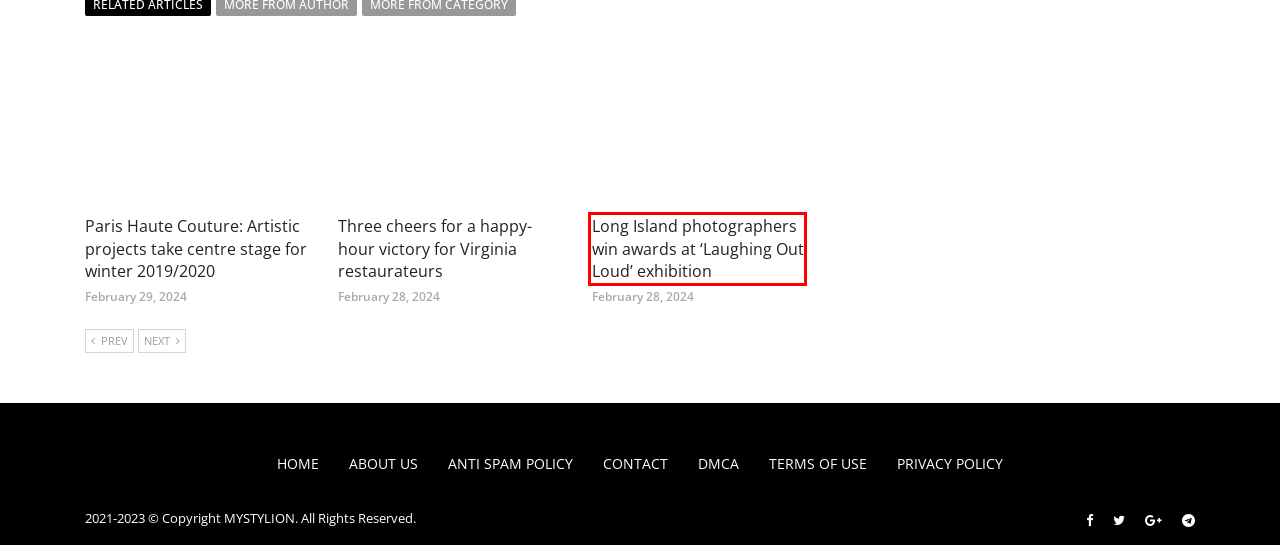Look at the screenshot of the webpage and find the element within the red bounding box. Choose the webpage description that best fits the new webpage that will appear after clicking the element. Here are the candidates:
A. How to Start a Jewelry Business in 2022 - My Stylion
B. Travel - My Stylion
C. Readers Write: Shameful marketing campaign against Markowitz - My Stylion
D. Lifestyle - My Stylion
E. Long Island photographers win awards at ‘Laughing Out Loud’ exhibition - My Stylion
F. Kids Fashion - My Stylion
G. Summer Fashion - My Stylion
H. About Us - My Stylion

E